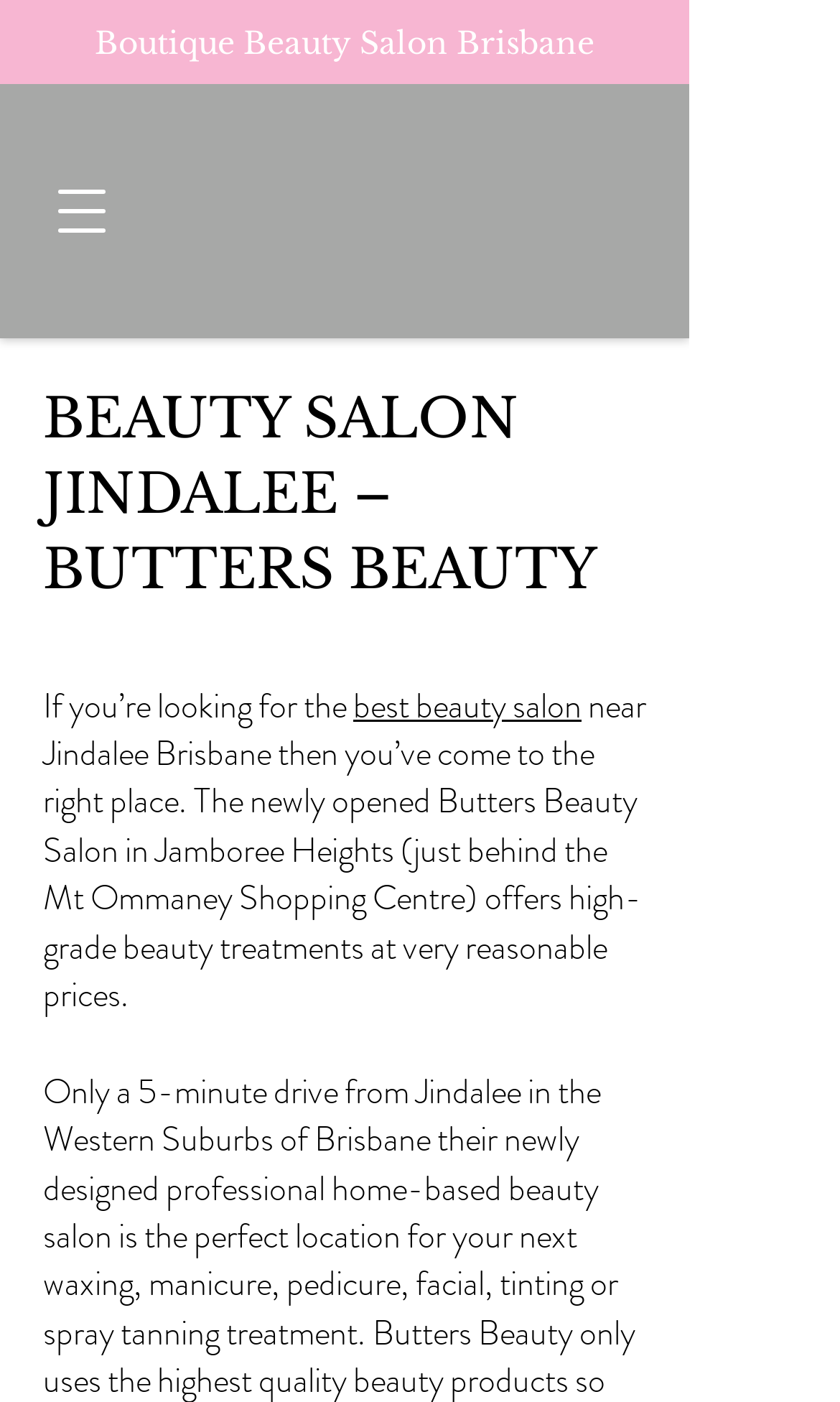Provide the bounding box coordinates of the UI element this sentence describes: "best beauty salon".

[0.421, 0.485, 0.692, 0.52]